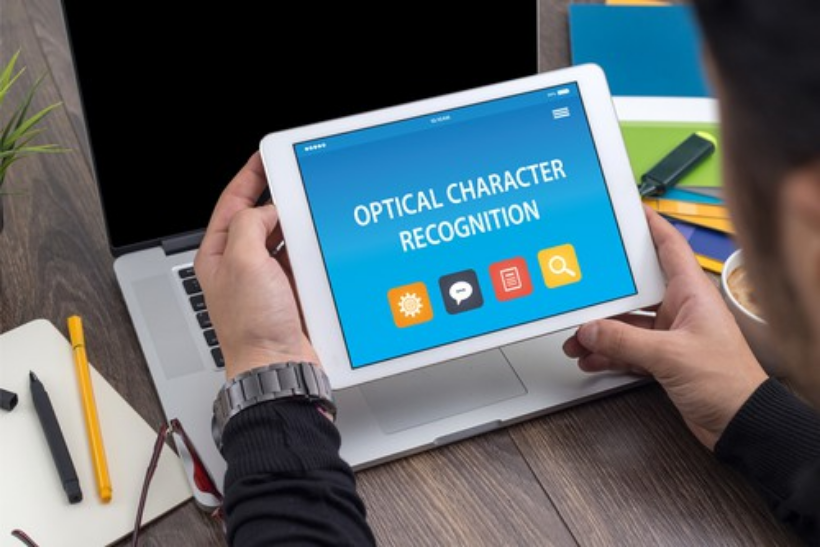Illustrate the scene in the image with a detailed description.

In a contemporary workspace, a person is engaged with a tablet displaying the bold text "OPTICAL CHARACTER RECOGNITION" prominently on its screen. The vibrant blue background enhances the legibility of the title, while four colorful icons beneath suggest various features or functions related to the software. The individual, whose face is partially visible, is seated at a desk that includes a sleek laptop, a notepad, pens, and a cup of coffee, all arranged on a wooden surface. This setup reflects a modern approach to technology and productivity, showcasing the significance of OCR technology in facilitating automated data extraction and document management in the corporate world.